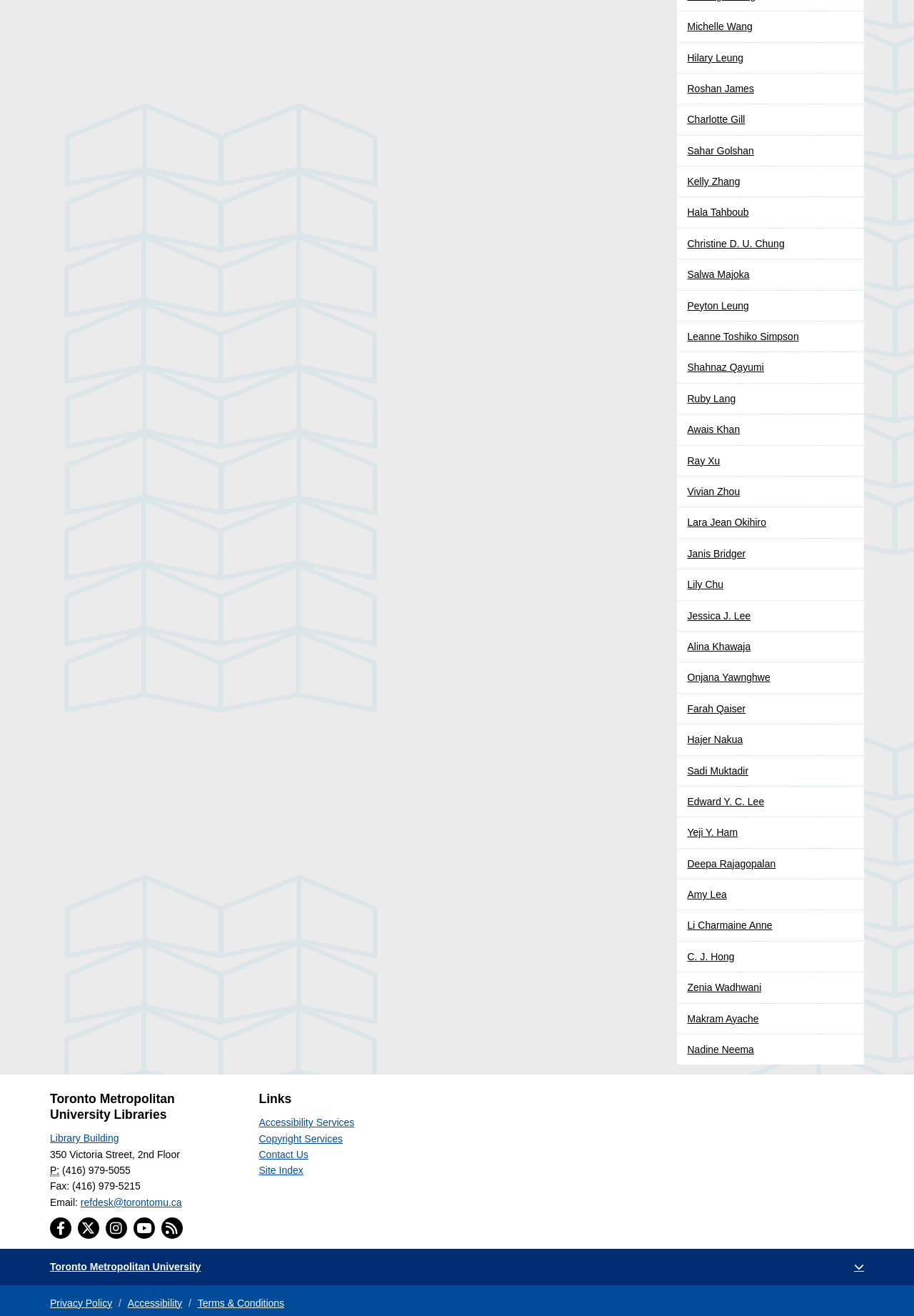What is the address of the library?
Please respond to the question with a detailed and well-explained answer.

I found the answer by looking at the static text element with the text '350 Victoria Street, 2nd Floor' which is located near the 'Library Building' link and is likely to be the address of the library.